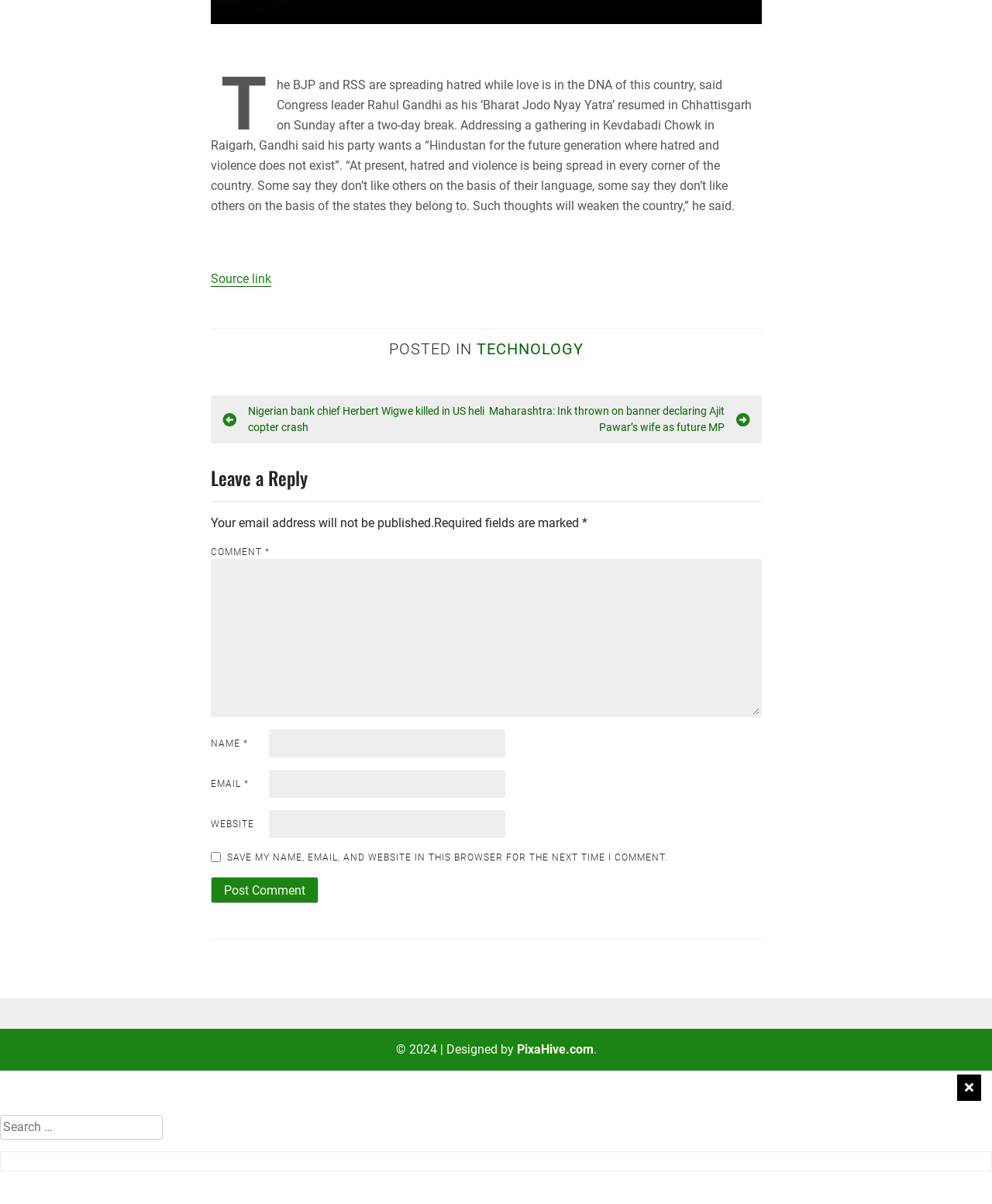What is the purpose of the comment section?
Carefully analyze the image and provide a thorough answer to the question.

The comment section is provided at the end of the article, where users can leave their comments or replies to the article. It includes fields for name, email, website, and a text box to write the comment.